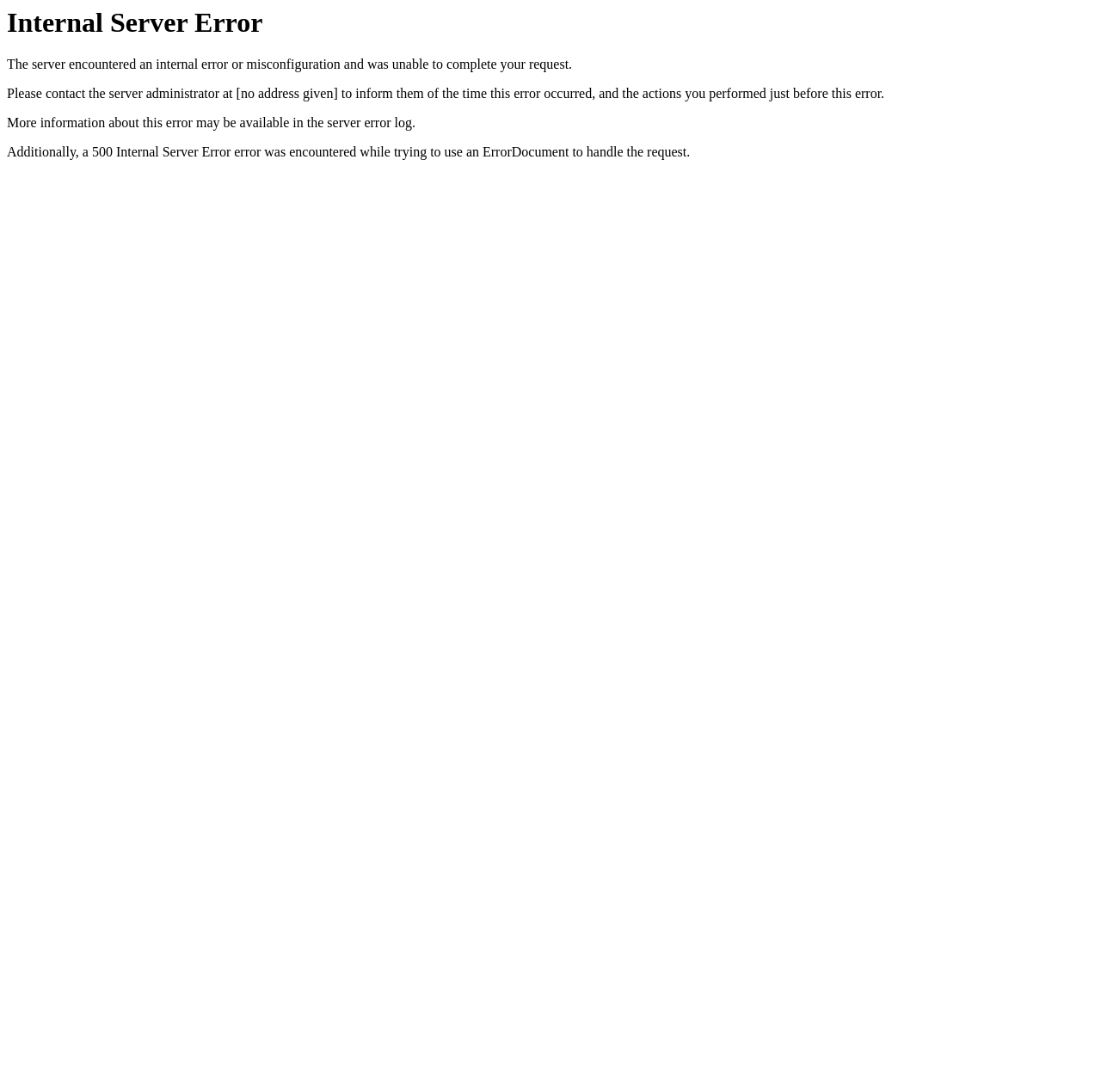What is the principal heading displayed on the webpage?

Internal Server Error